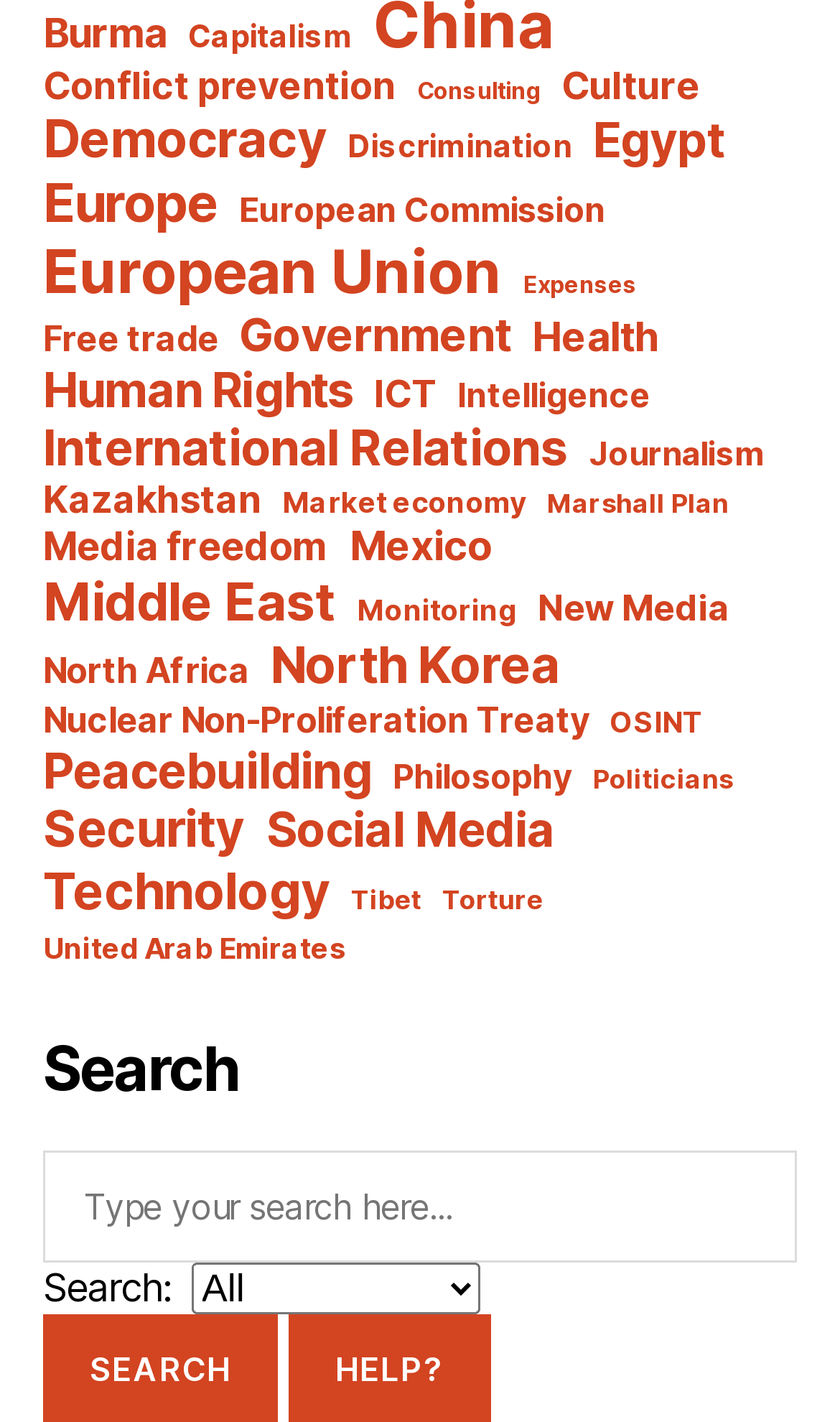Determine the bounding box coordinates of the area to click in order to meet this instruction: "Nominate for Virtual Awards".

None